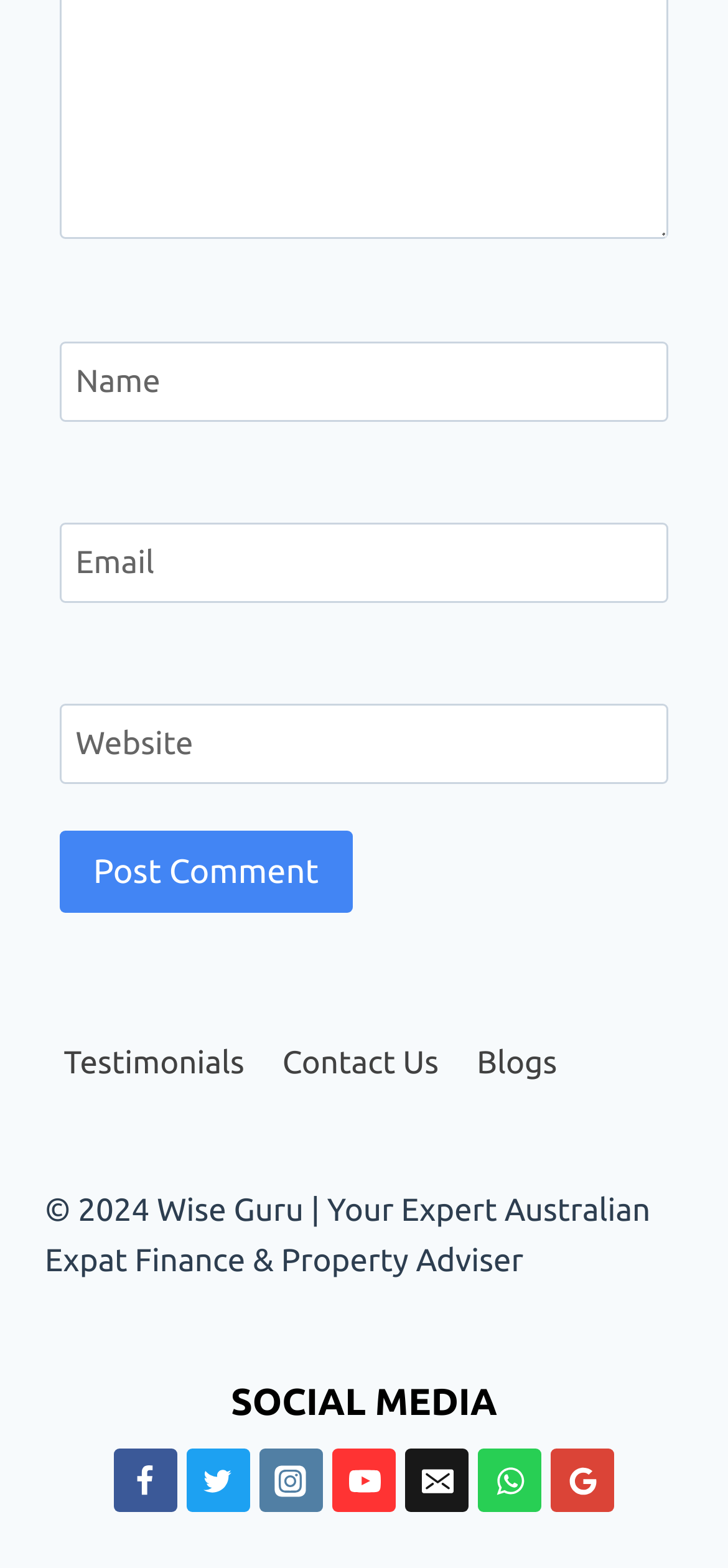Find the bounding box coordinates for the area you need to click to carry out the instruction: "Click the Post Comment button". The coordinates should be four float numbers between 0 and 1, indicated as [left, top, right, bottom].

[0.082, 0.53, 0.484, 0.582]